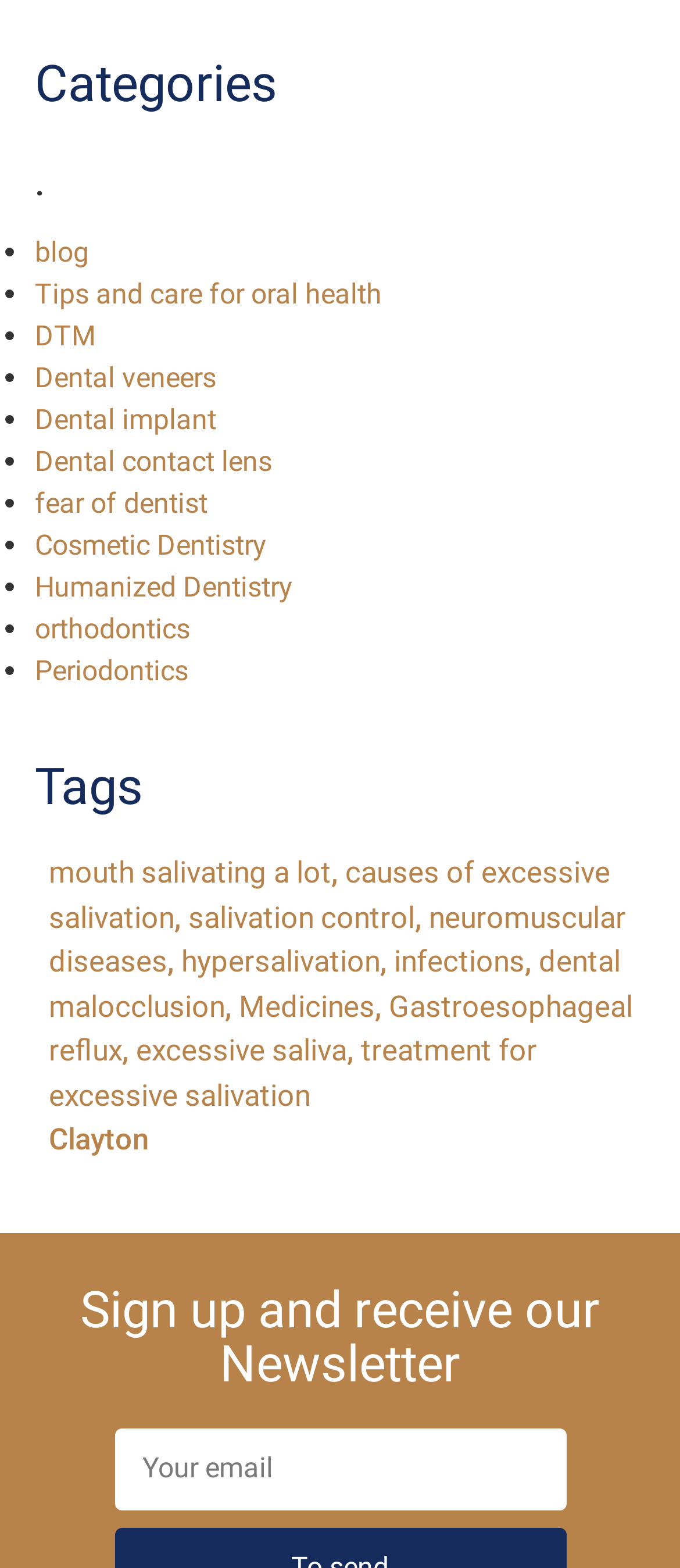Provide a single word or phrase answer to the question: 
How are the links organized on the webpage?

In lists